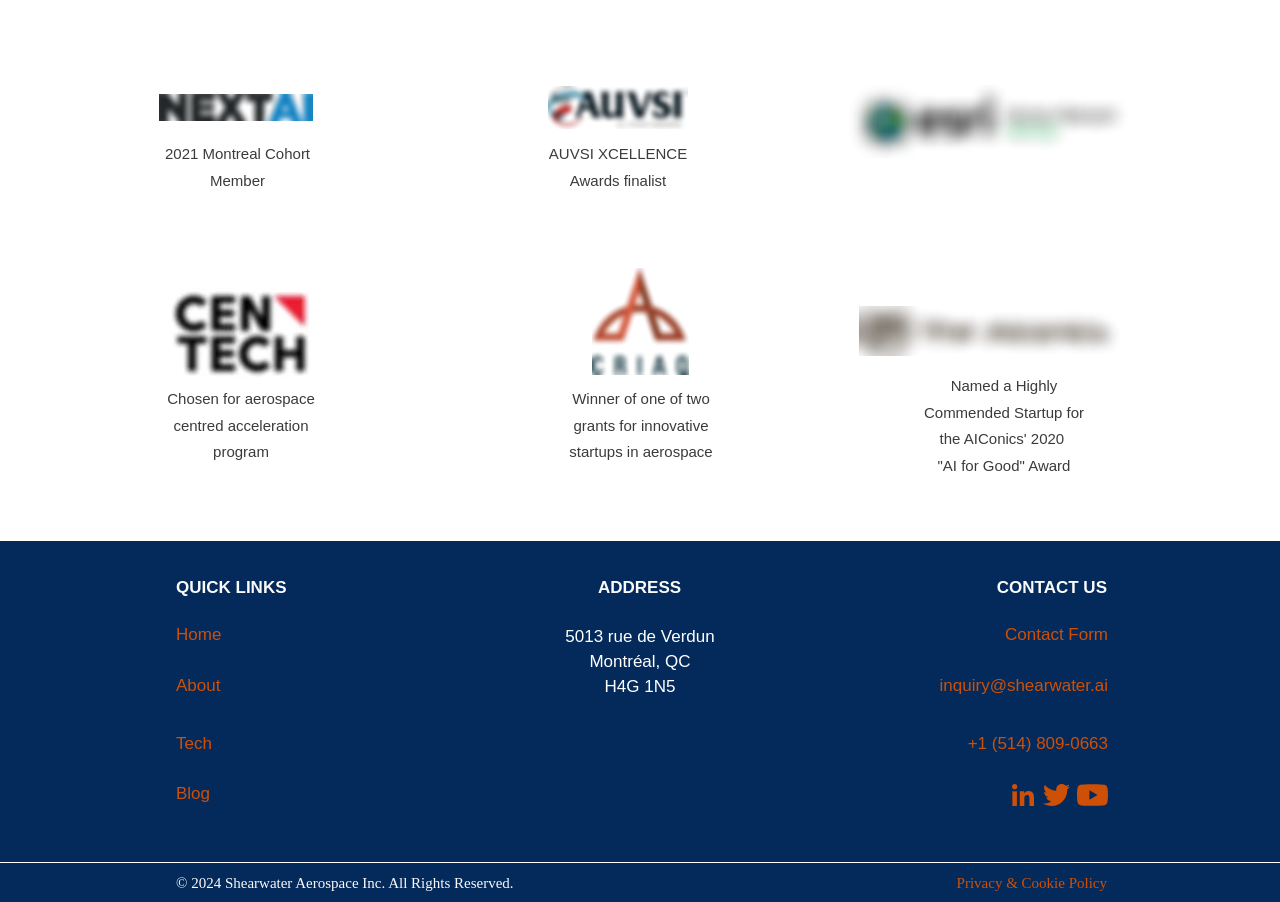What is the address of the company?
Examine the image closely and answer the question with as much detail as possible.

I found the answer by looking at the text 'ADDRESS' and the subsequent lines which provide the address of the company.